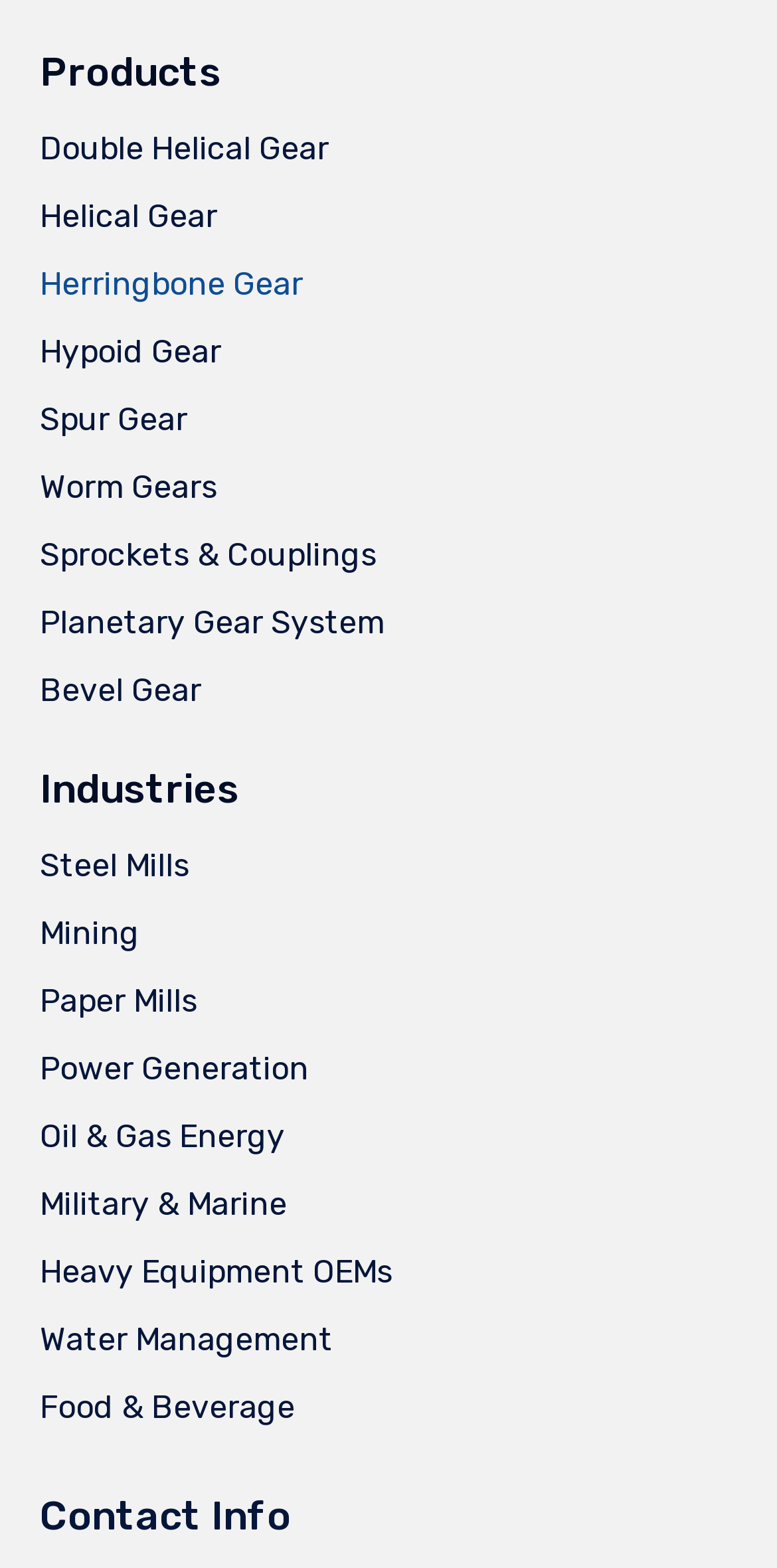Please provide the bounding box coordinates in the format (top-left x, top-left y, bottom-right x, bottom-right y). Remember, all values are floating point numbers between 0 and 1. What is the bounding box coordinate of the region described as: Mining

[0.051, 0.574, 0.949, 0.618]